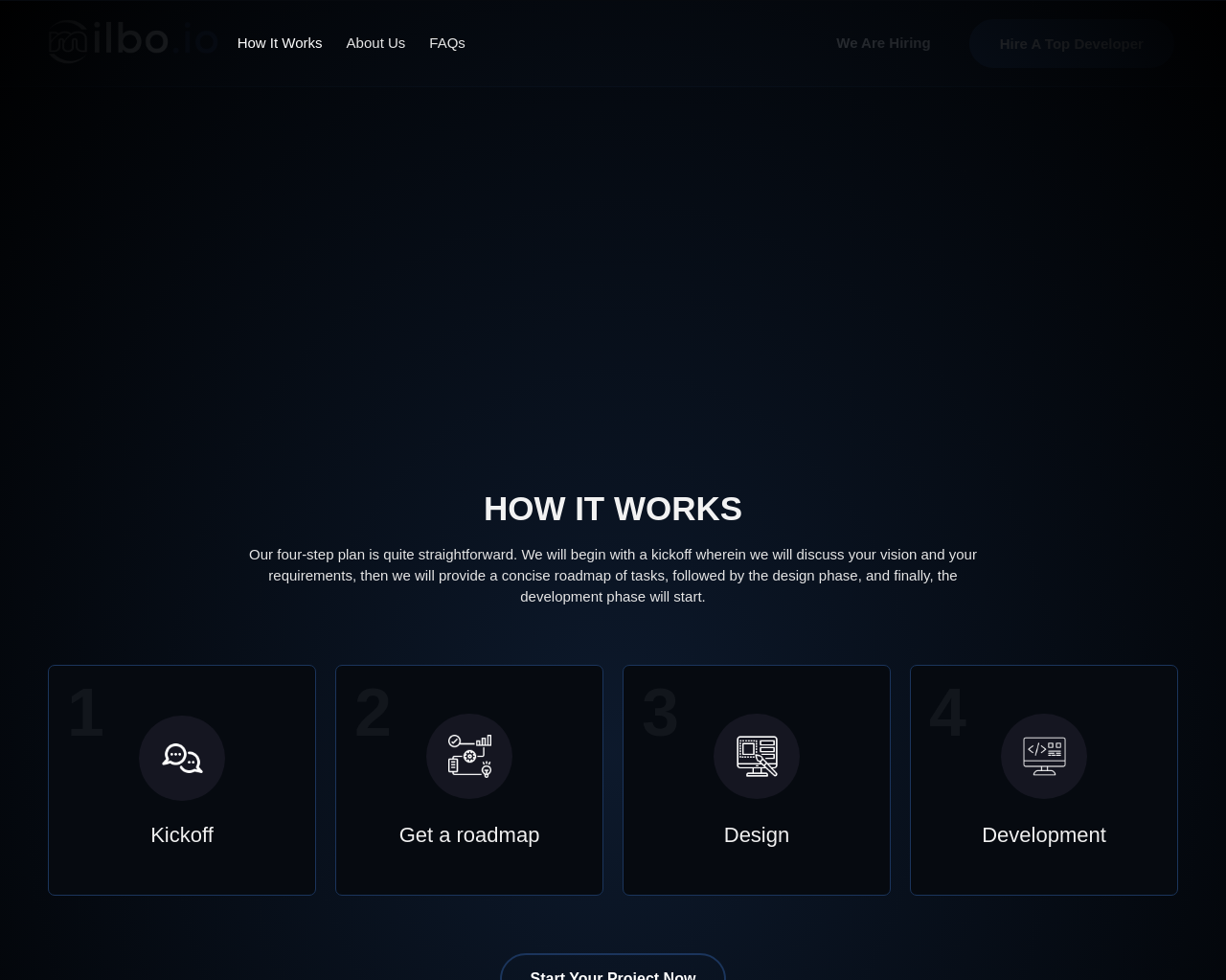What is the content of the static text?
Please ensure your answer is as detailed and informative as possible.

The static text describes the four-step plan, stating that it begins with a kickoff, followed by providing a concise roadmap of tasks, then the design phase, and finally, the development phase.